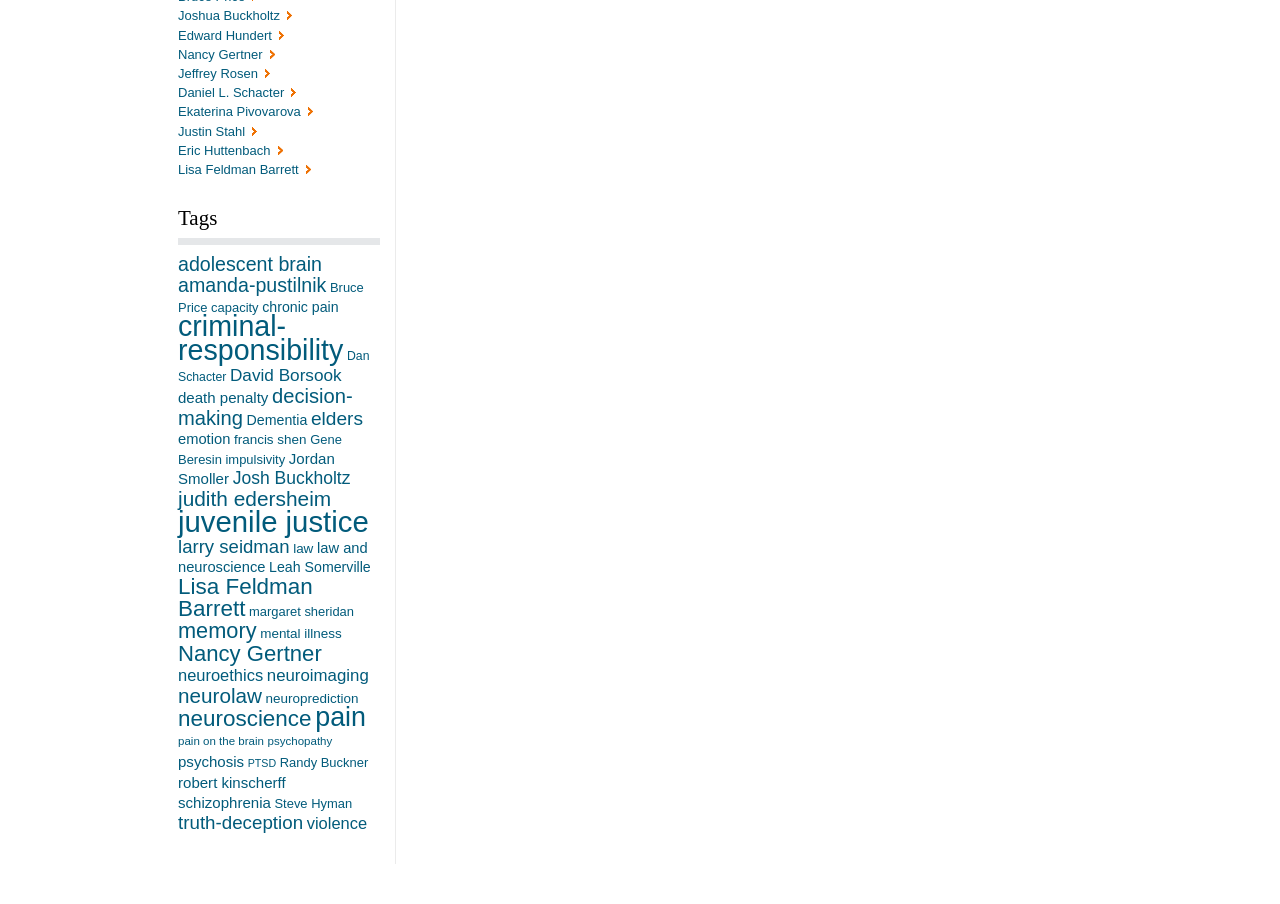Specify the bounding box coordinates of the area that needs to be clicked to achieve the following instruction: "Learn about neuroethics".

[0.139, 0.737, 0.206, 0.756]